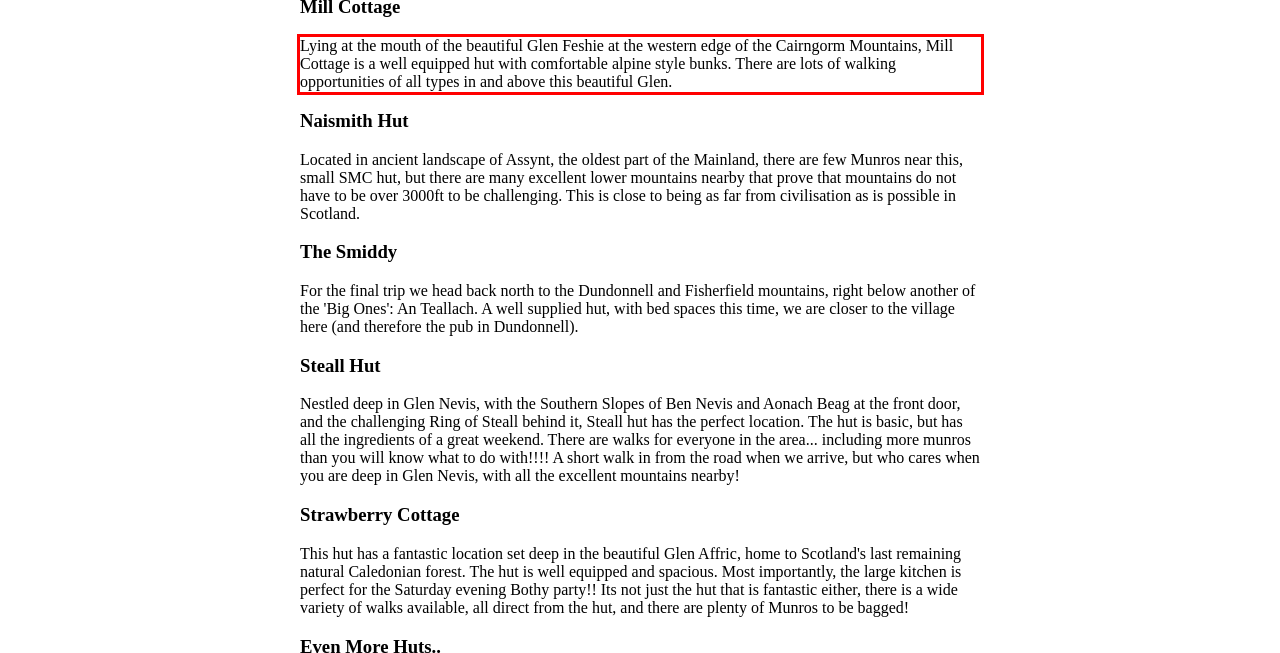In the screenshot of the webpage, find the red bounding box and perform OCR to obtain the text content restricted within this red bounding box.

Lying at the mouth of the beautiful Glen Feshie at the western edge of the Cairngorm Mountains, Mill Cottage is a well equipped hut with comfortable alpine style bunks. There are lots of walking opportunities of all types in and above this beautiful Glen.